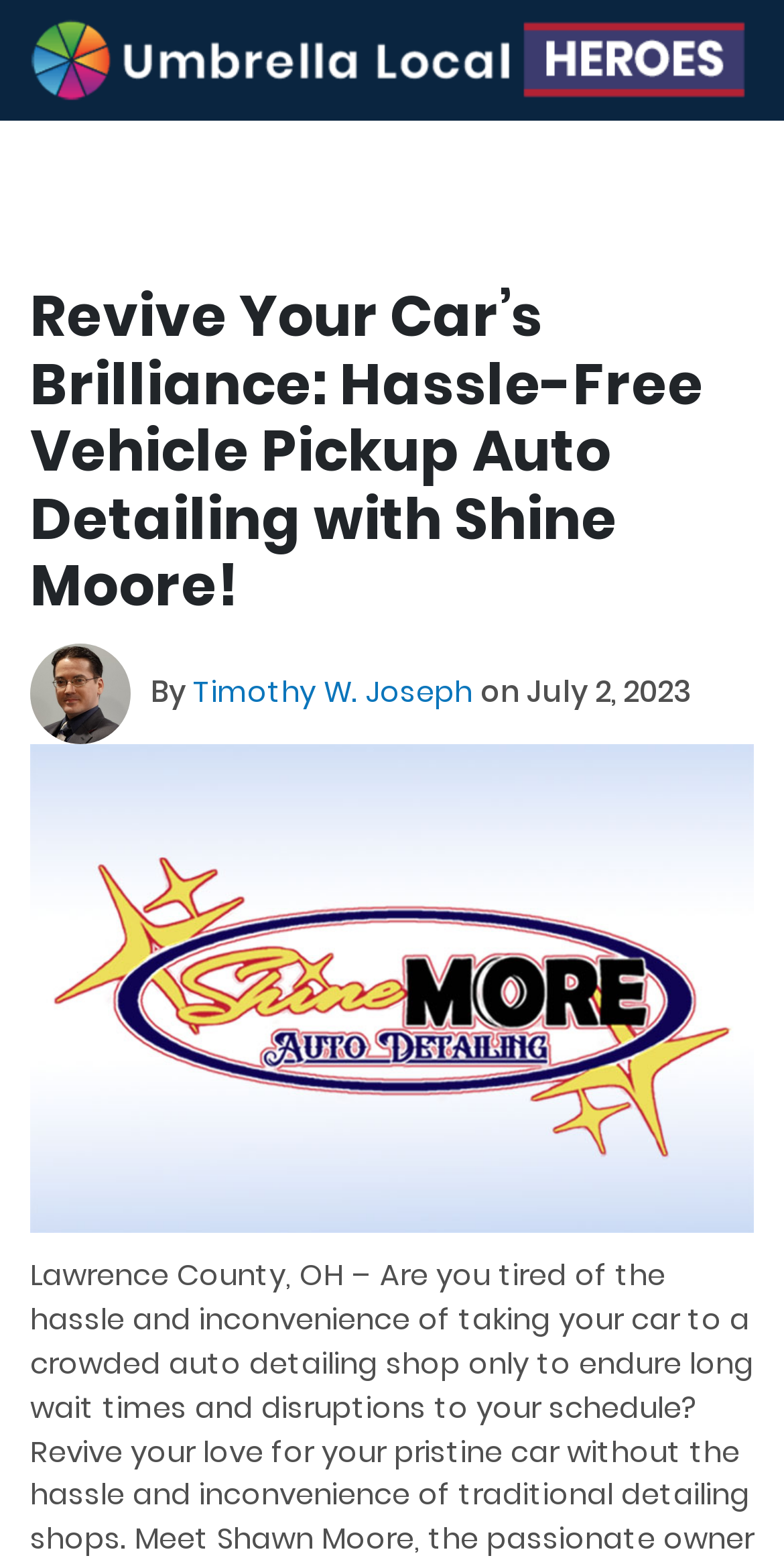What is the name of the company providing auto detailing services?
Using the picture, provide a one-word or short phrase answer.

Shine Moore